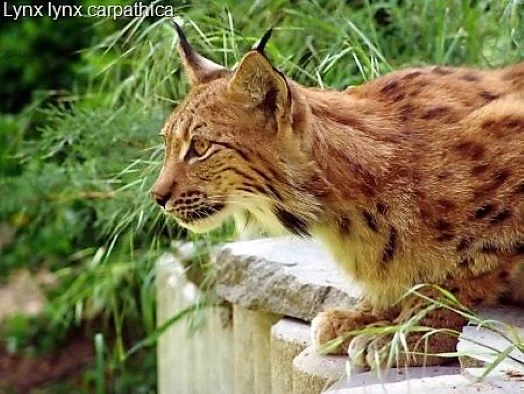What is the color of the lynx's fur?
Could you answer the question with a detailed and thorough explanation?

The caption describes the lynx's coat as a beautiful mix of reddish-brown fur with dark spots, which indicates the color of the lynx's fur in the image.